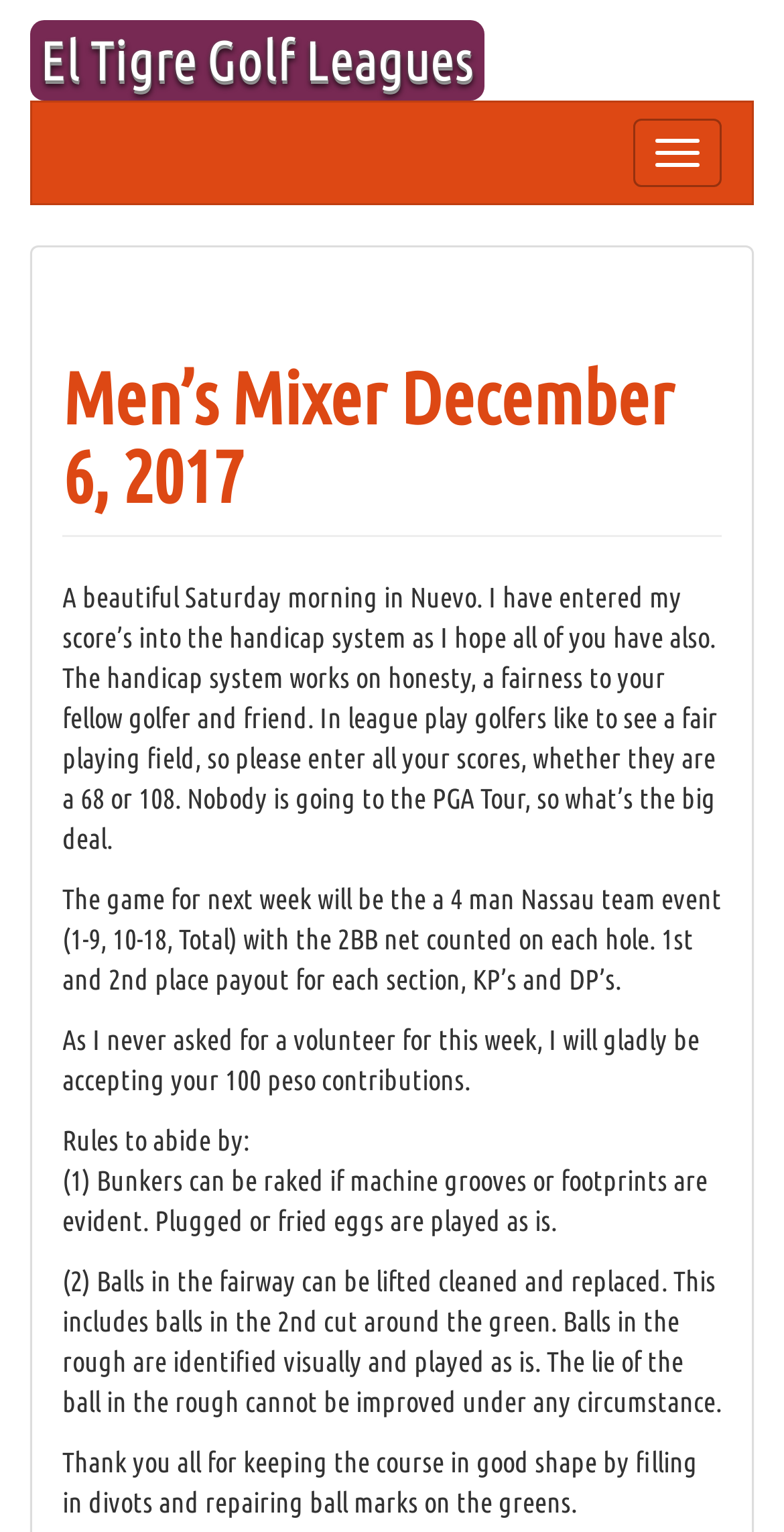What is the contribution amount for the next week's game?
Answer the question using a single word or phrase, according to the image.

100 pesos